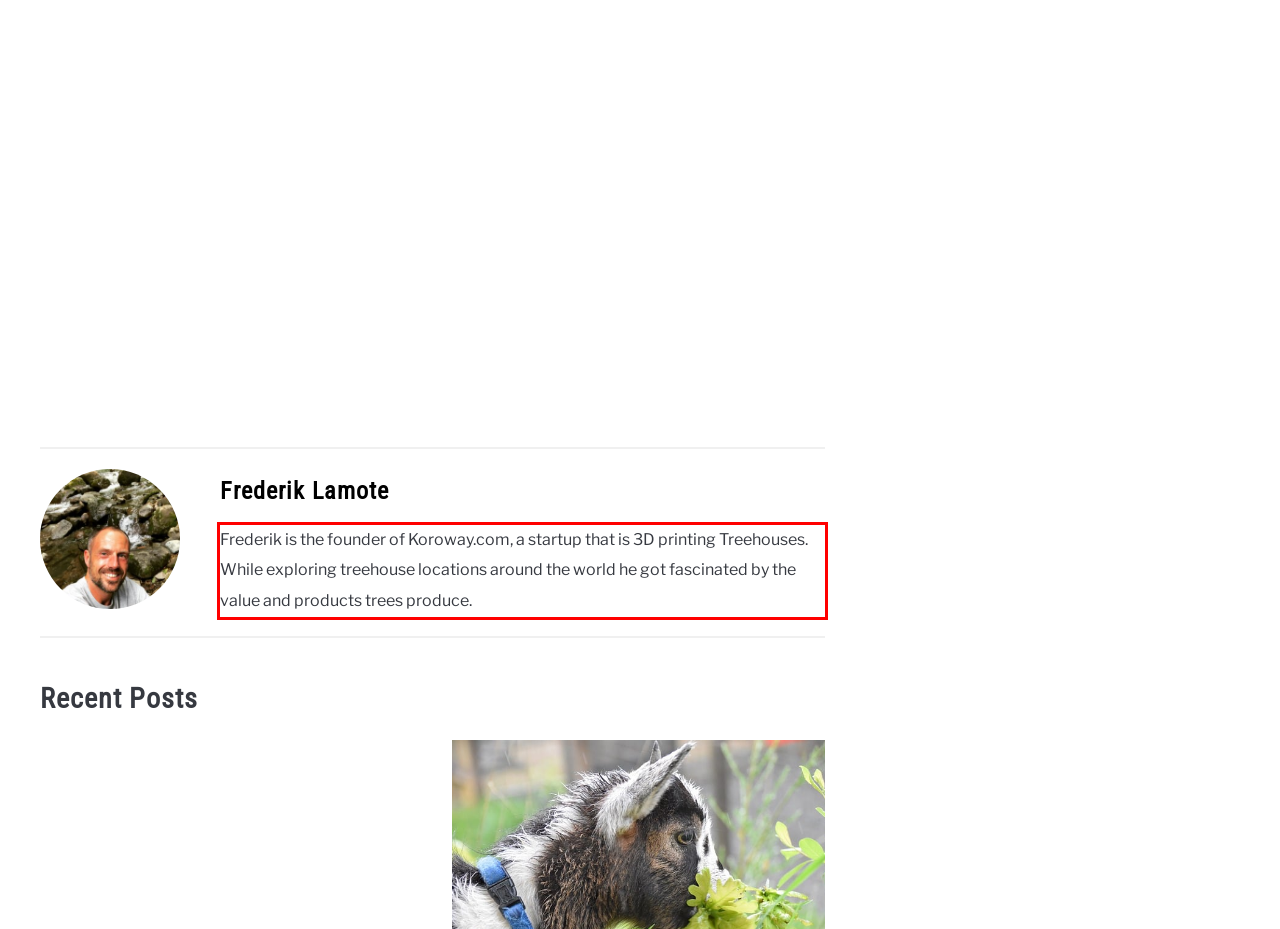You have a screenshot of a webpage where a UI element is enclosed in a red rectangle. Perform OCR to capture the text inside this red rectangle.

Frederik is the founder of Koroway.com, a startup that is 3D printing Treehouses. While exploring treehouse locations around the world he got fascinated by the value and products trees produce.